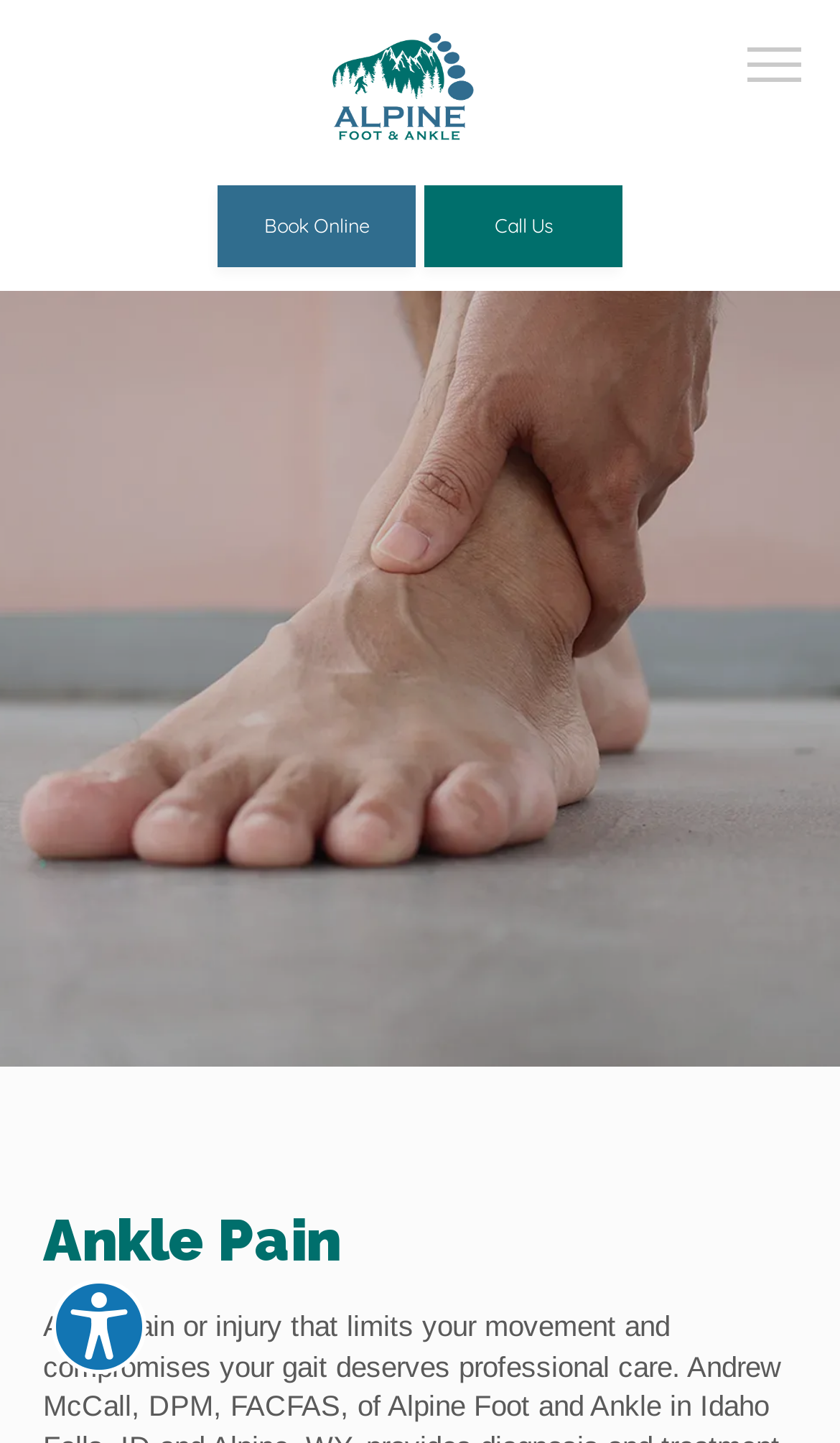Is there an accessibility feature on the webpage?
Please look at the screenshot and answer in one word or a short phrase.

Yes